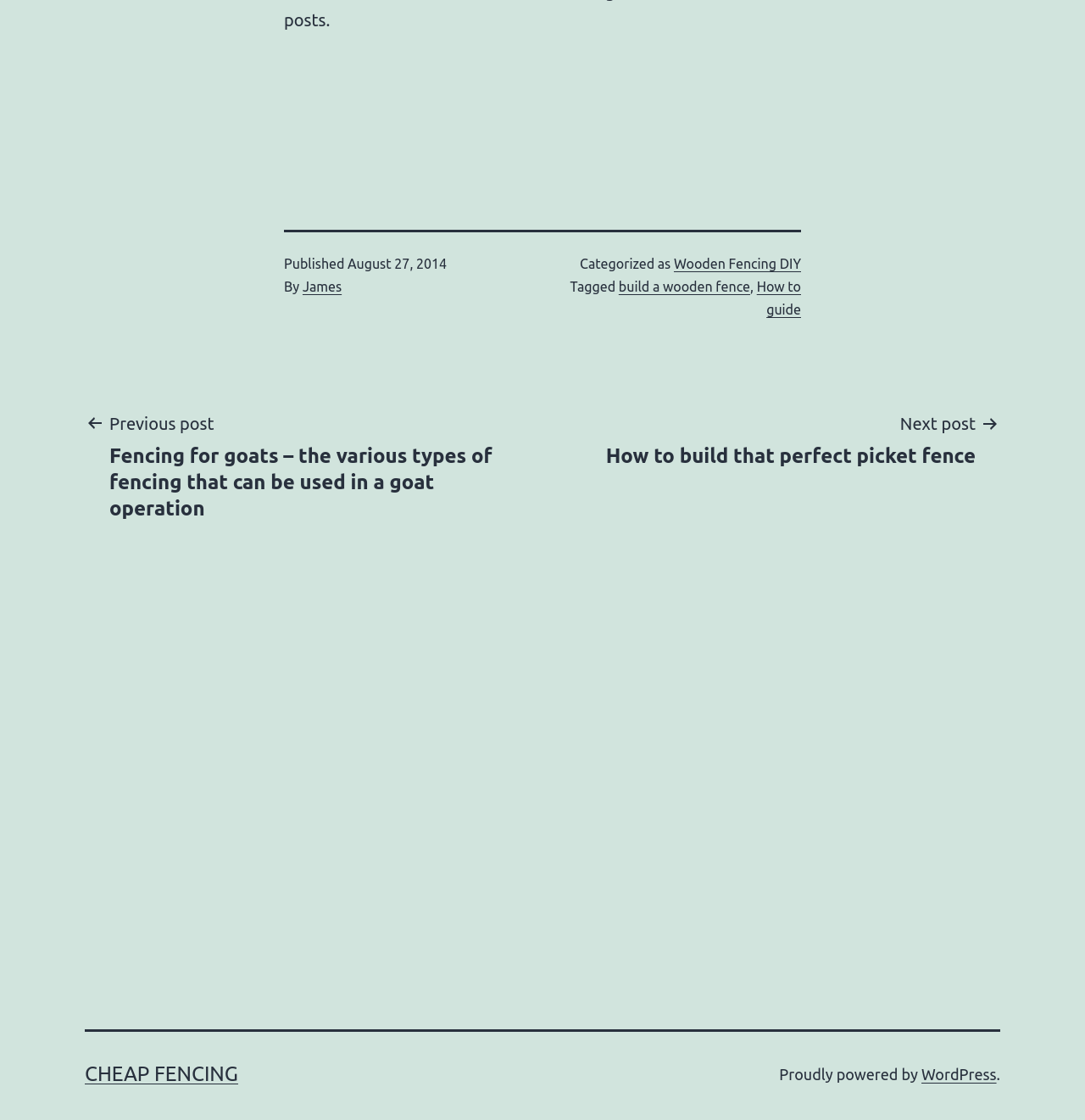Use a single word or phrase to answer the following:
What platform is powering the website?

WordPress